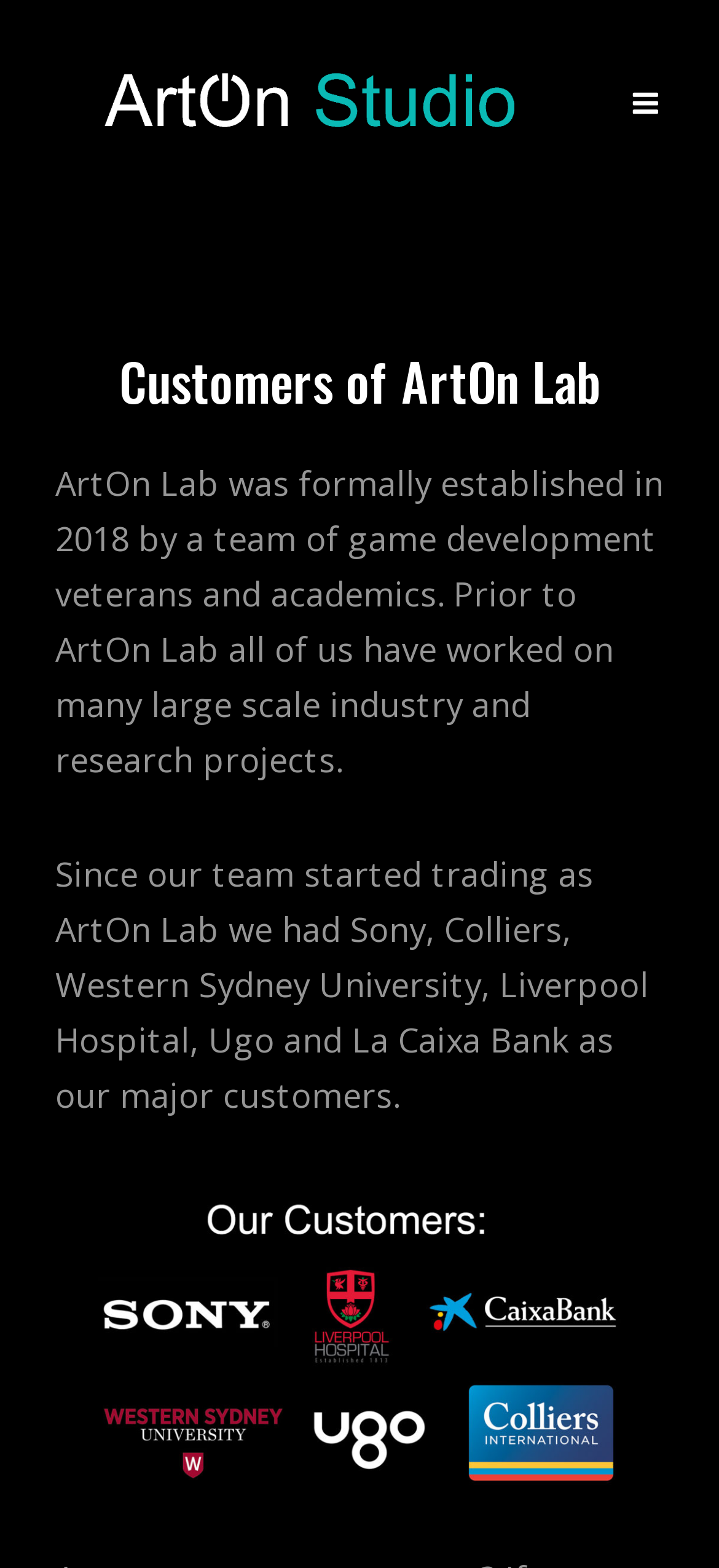Carefully observe the image and respond to the question with a detailed answer:
What year was ArtOn Lab established?

The year of establishment can be found in the second paragraph of text, which states that 'ArtOn Lab was formally established in 2018 by a team of game development veterans and academics'.